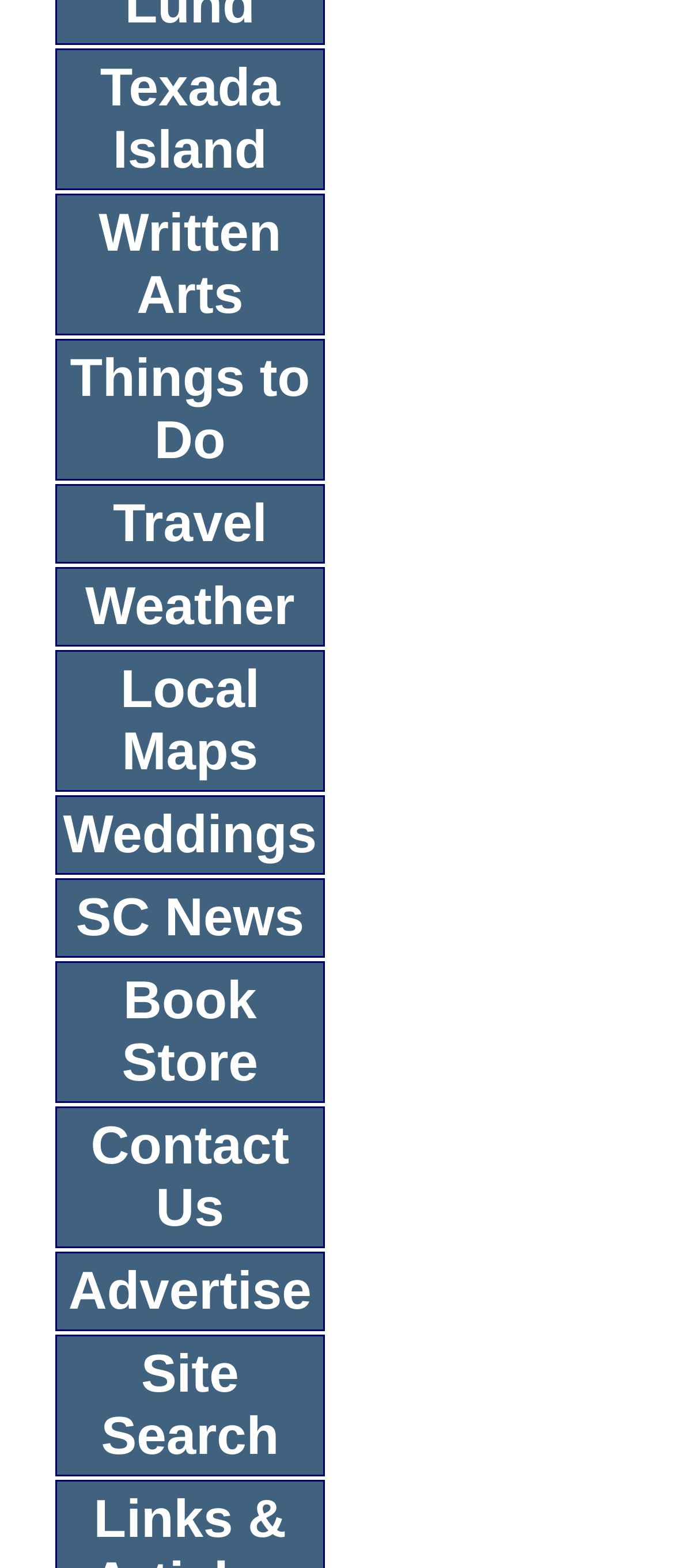Please answer the following question using a single word or phrase: 
How many links are there on the webpage?

15